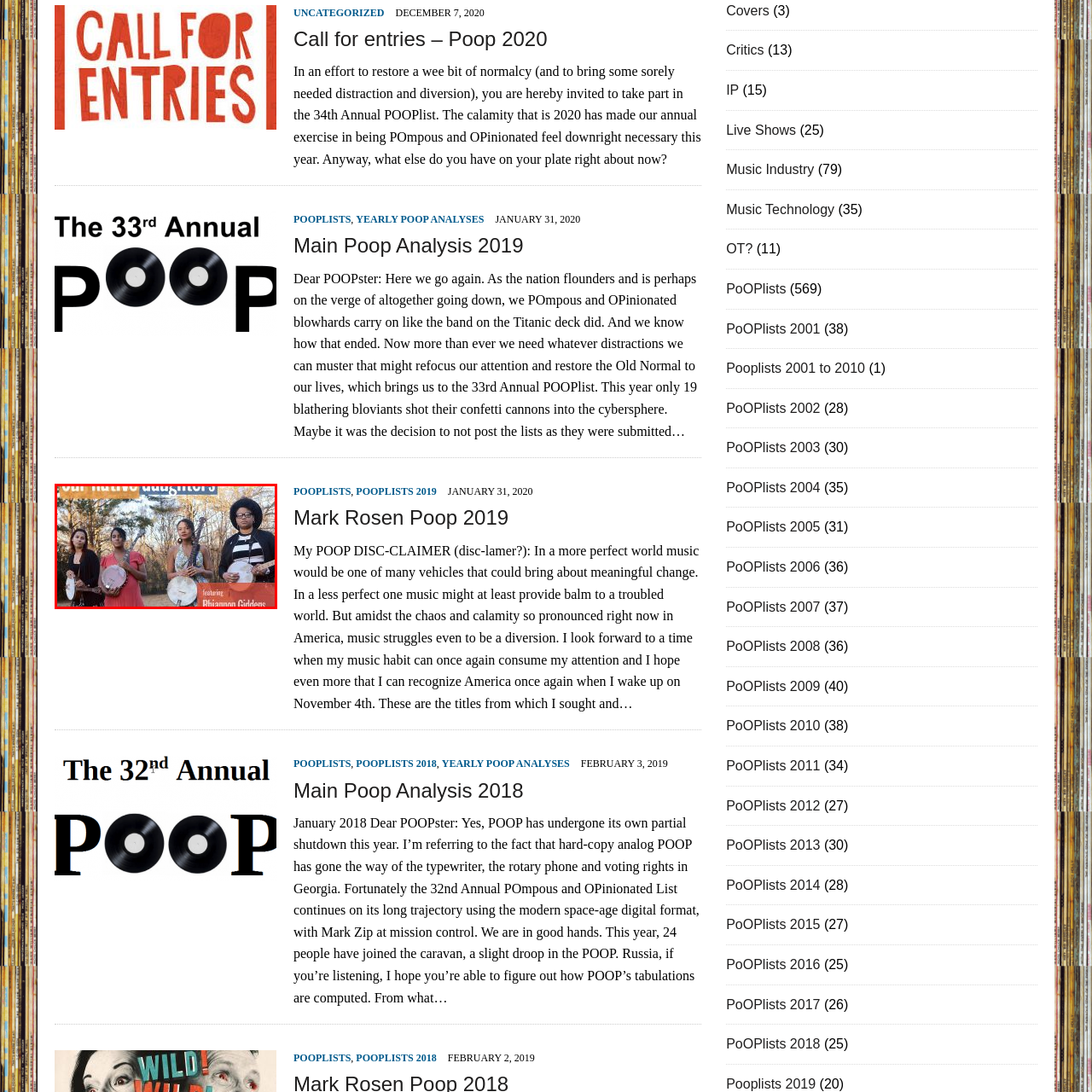What type of environment is depicted in the background?
Look at the image surrounded by the red border and respond with a one-word or short-phrase answer based on your observation.

natural